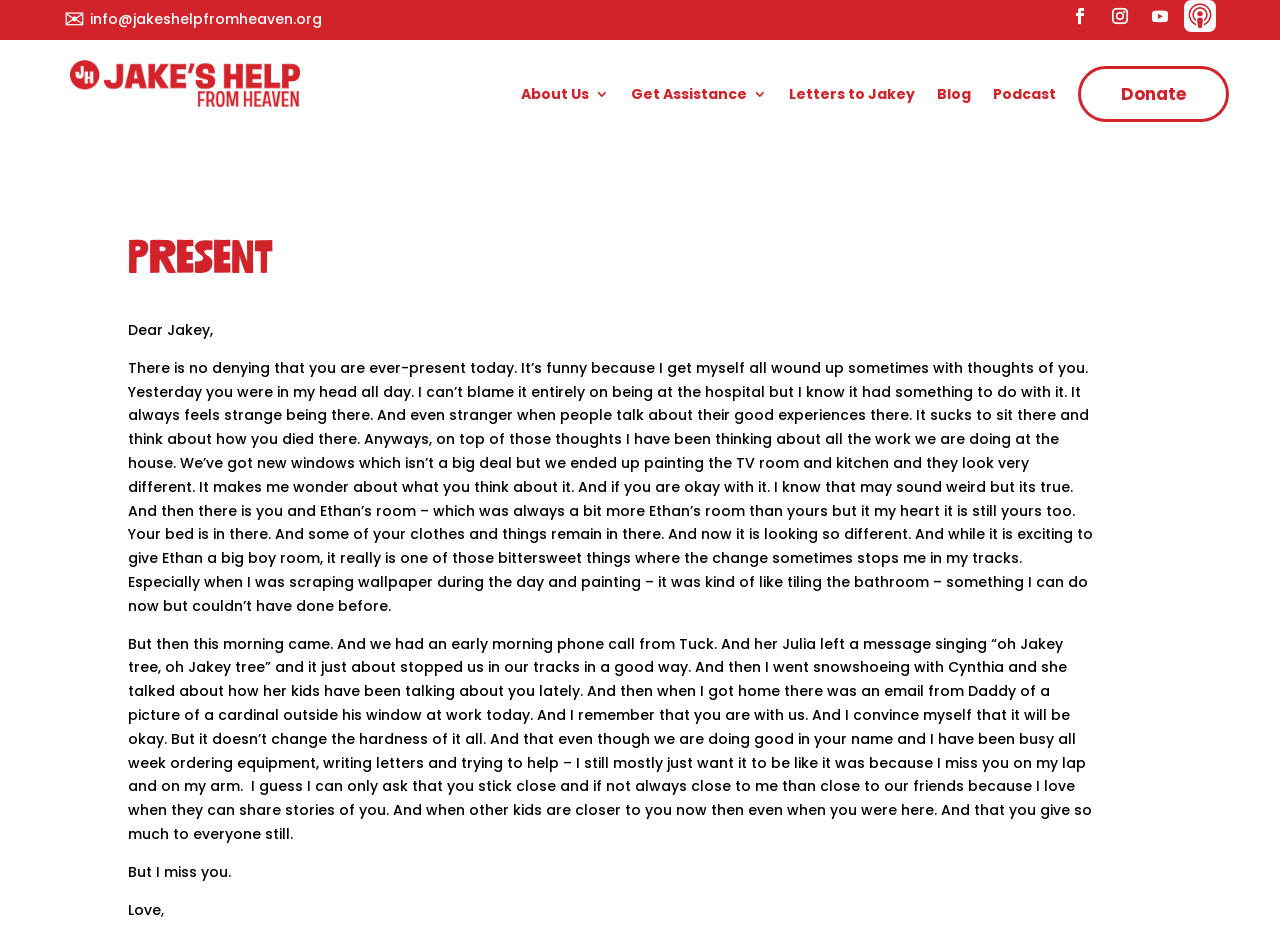What is the last sentence of the letter?
Please provide a single word or phrase in response based on the screenshot.

But I miss you.